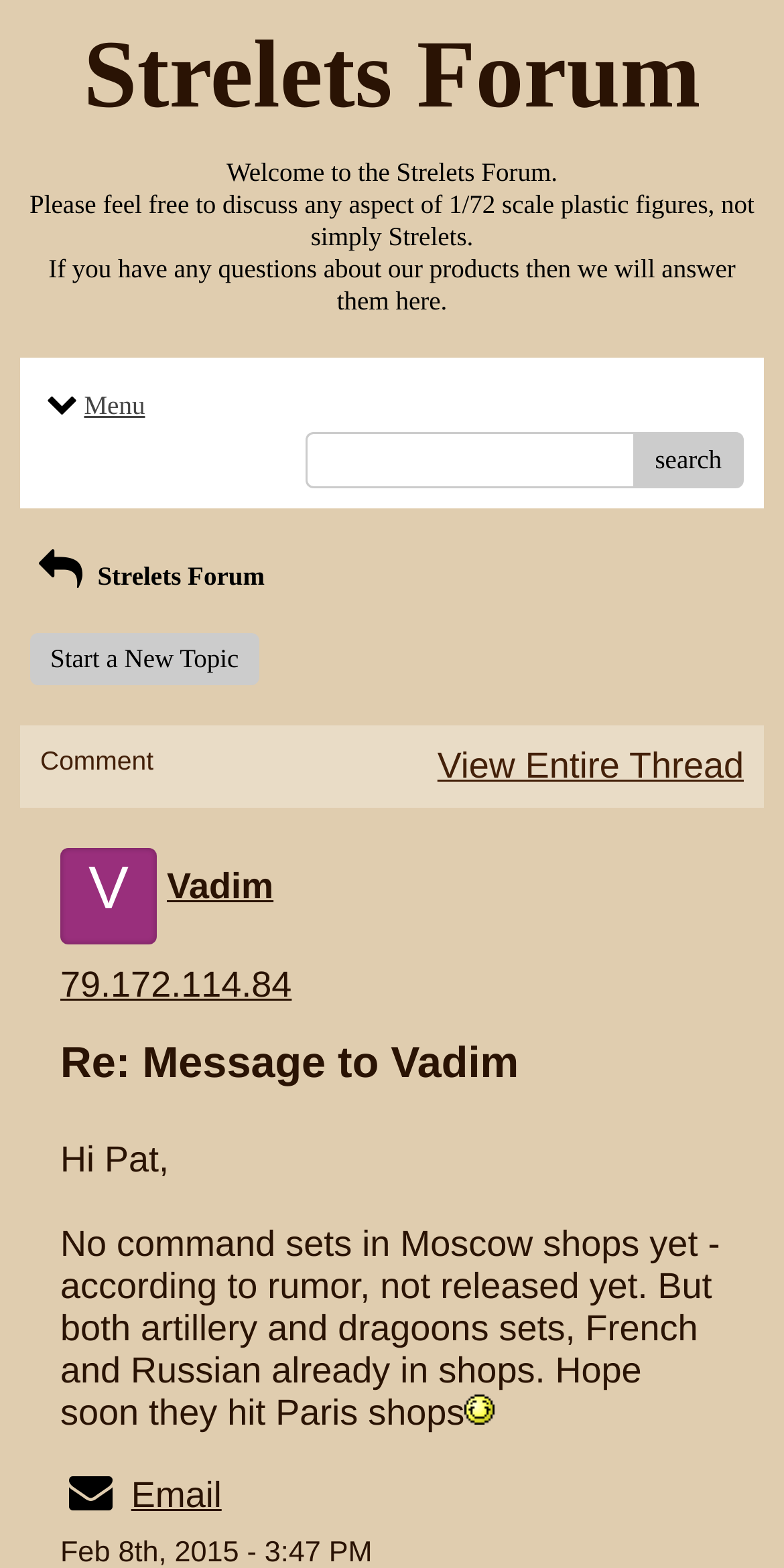Please specify the bounding box coordinates of the clickable section necessary to execute the following command: "Click on user Vadim".

[0.213, 0.552, 0.649, 0.579]